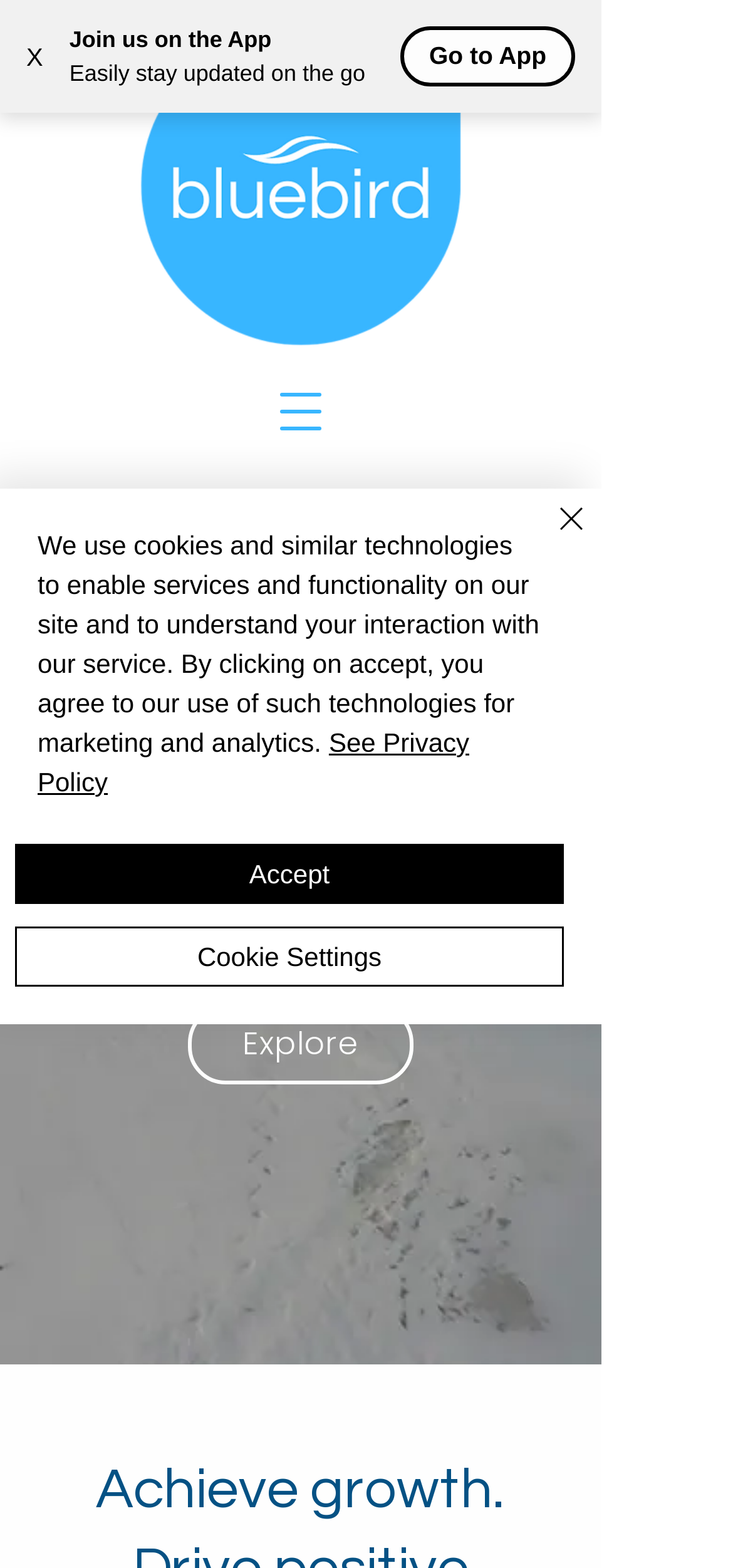Please respond to the question with a concise word or phrase:
What is the purpose of the 'Book a discovery call' link?

To book a discovery call